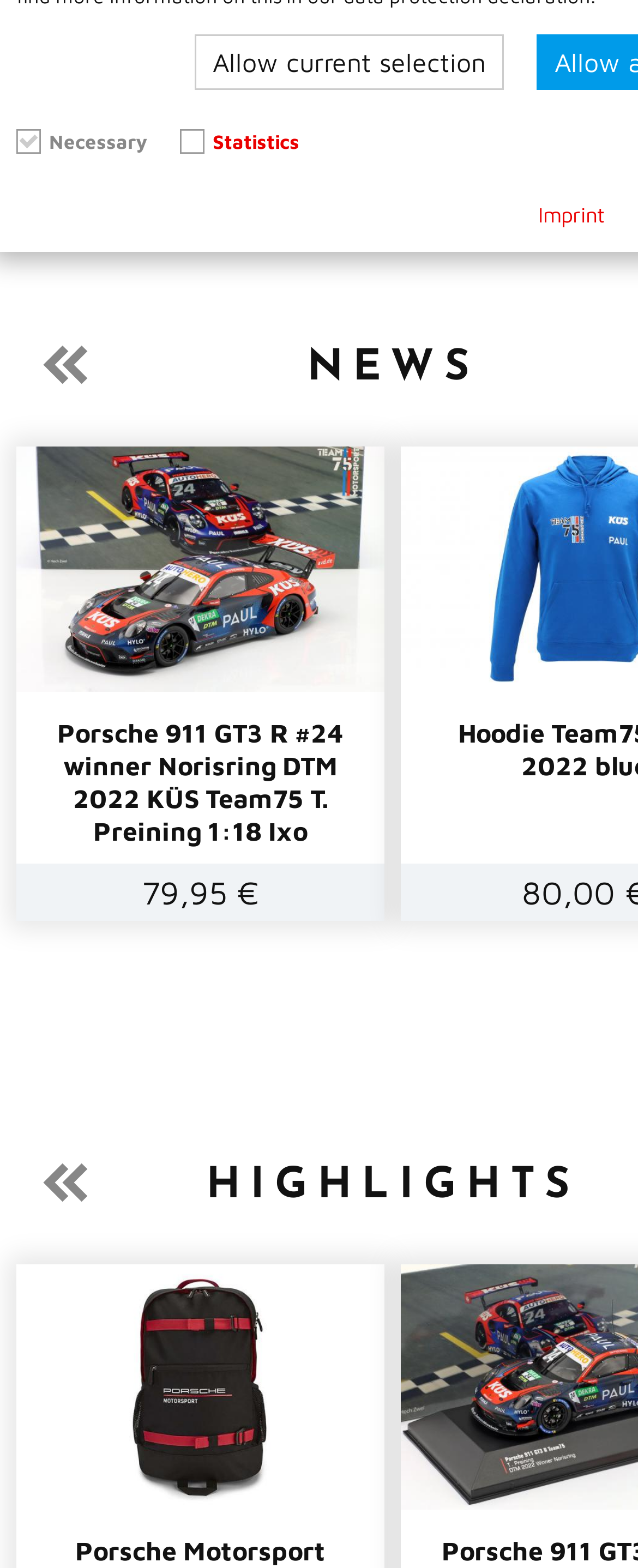Determine the bounding box coordinates of the clickable area required to perform the following instruction: "browse Gallery". The coordinates should be represented as four float numbers between 0 and 1: [left, top, right, bottom].

None